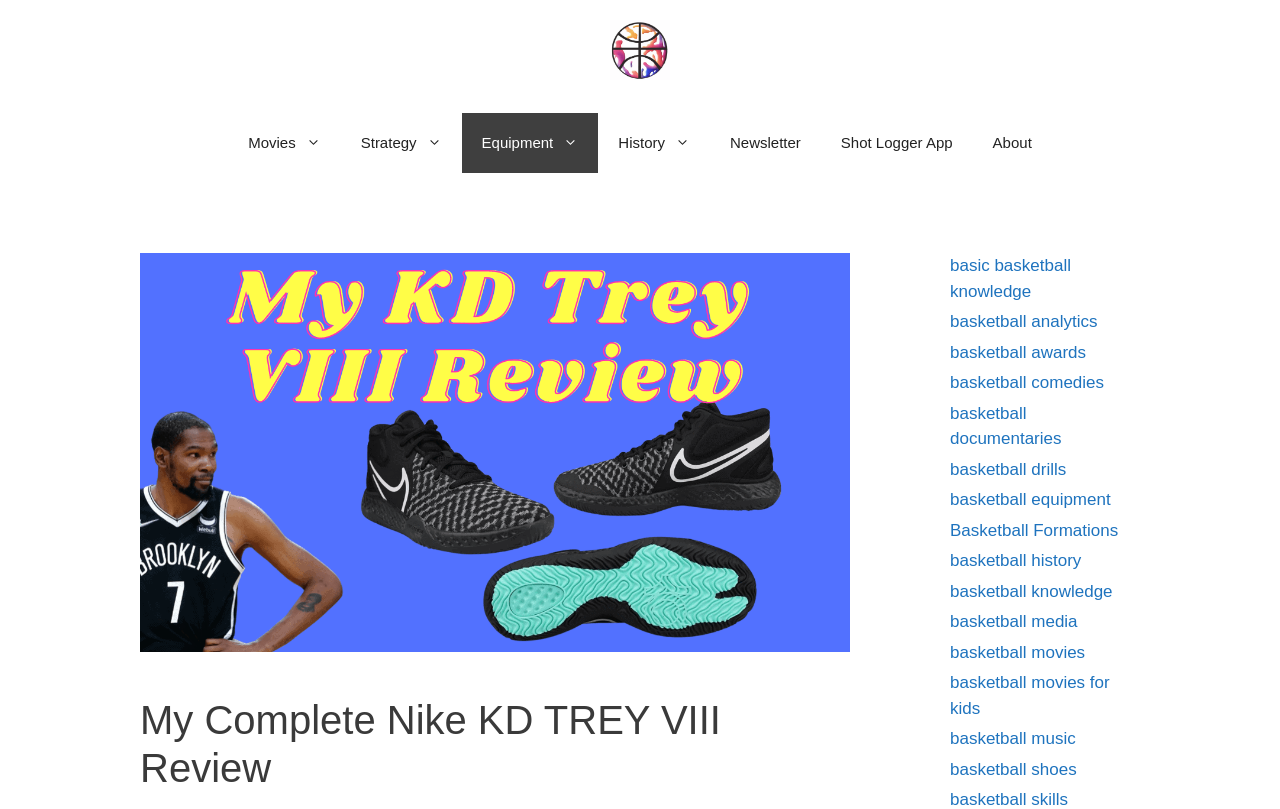What is the main topic of the webpage's content?
Give a detailed and exhaustive answer to the question.

I found this by examining the heading element with the text 'My Complete Nike KD TREY VIII Review', which suggests that the webpage is primarily focused on reviewing the Nike KD TREY VIII shoes.